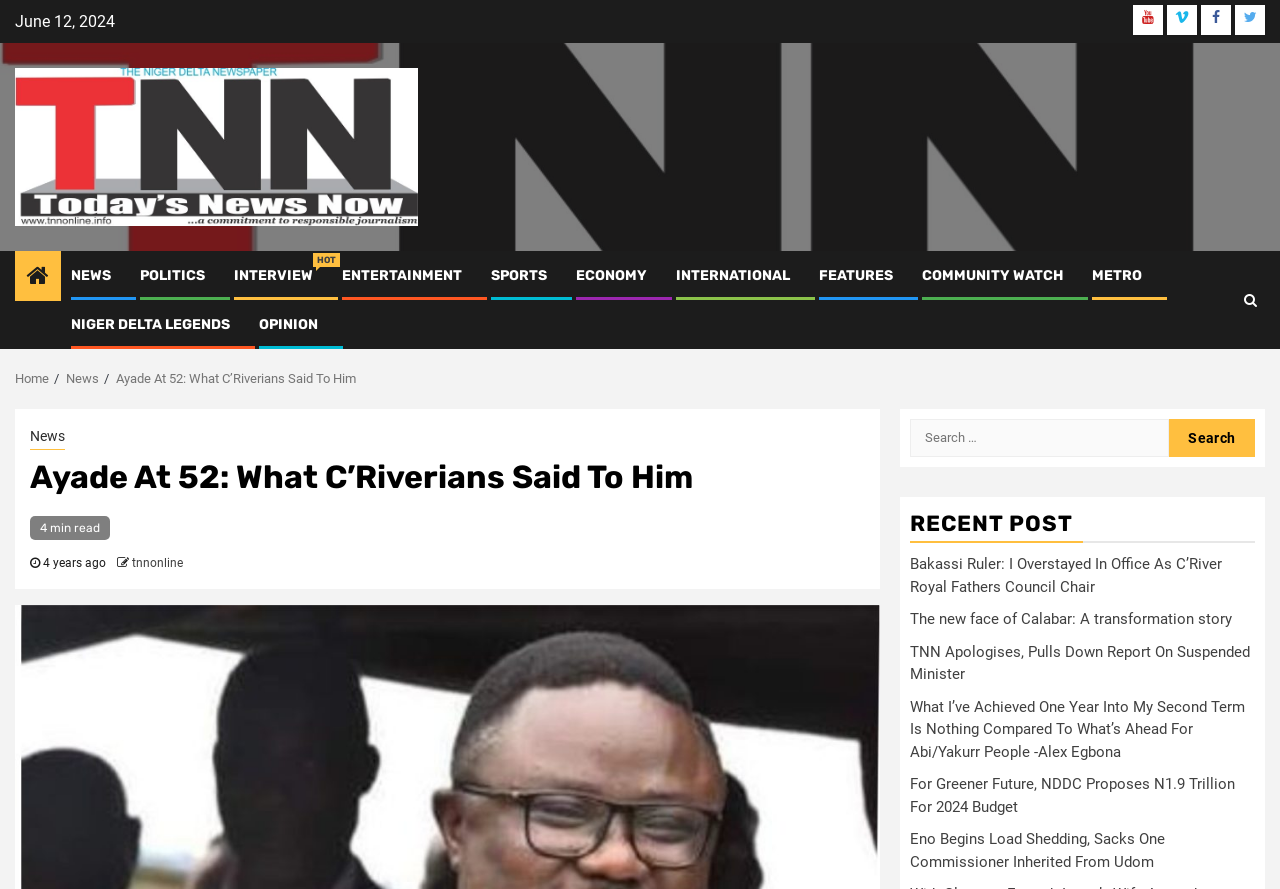Determine the bounding box coordinates for the area that needs to be clicked to fulfill this task: "Search for something". The coordinates must be given as four float numbers between 0 and 1, i.e., [left, top, right, bottom].

None